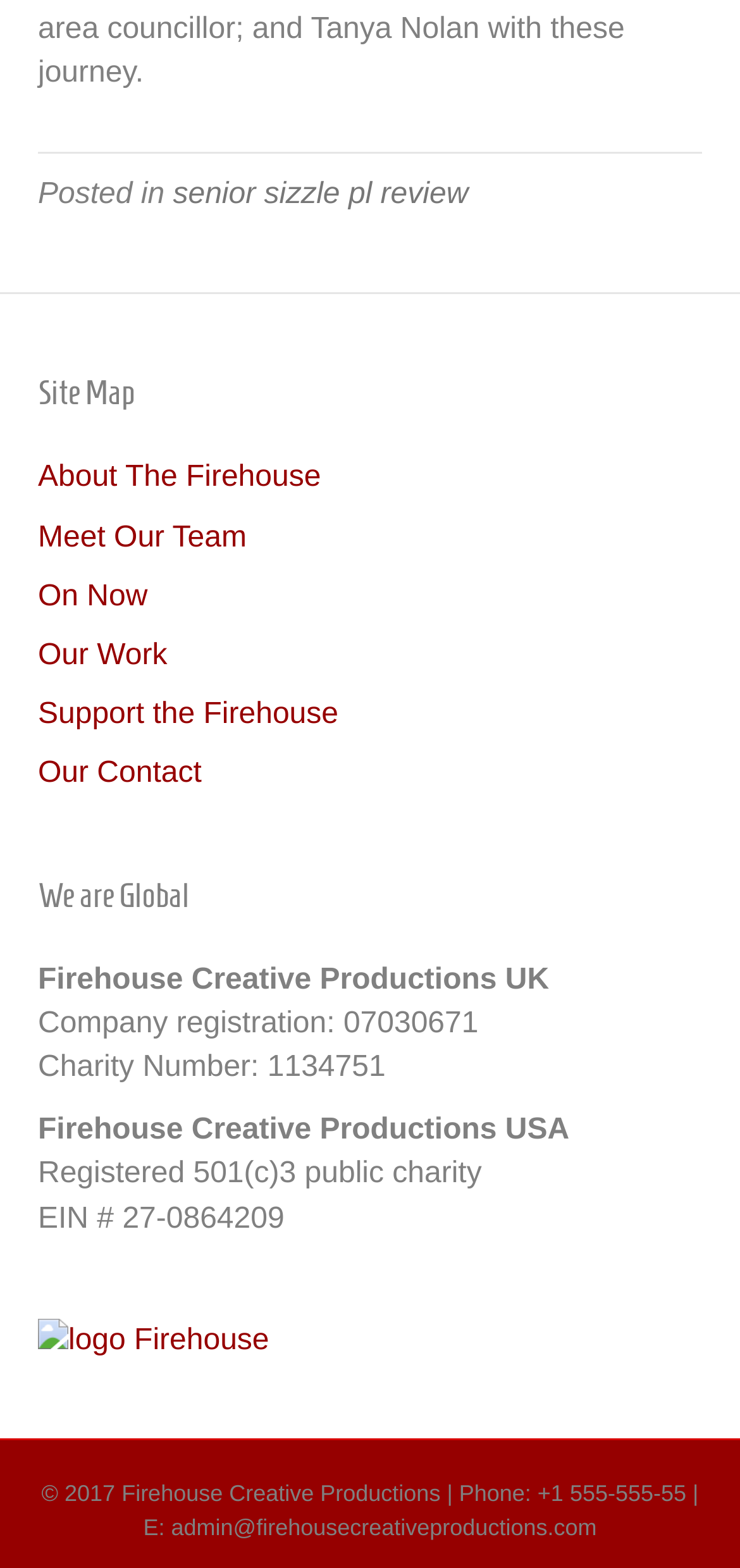For the element described, predict the bounding box coordinates as (top-left x, top-left y, bottom-right x, bottom-right y). All values should be between 0 and 1. Element description: senior sizzle pl review

[0.234, 0.114, 0.633, 0.134]